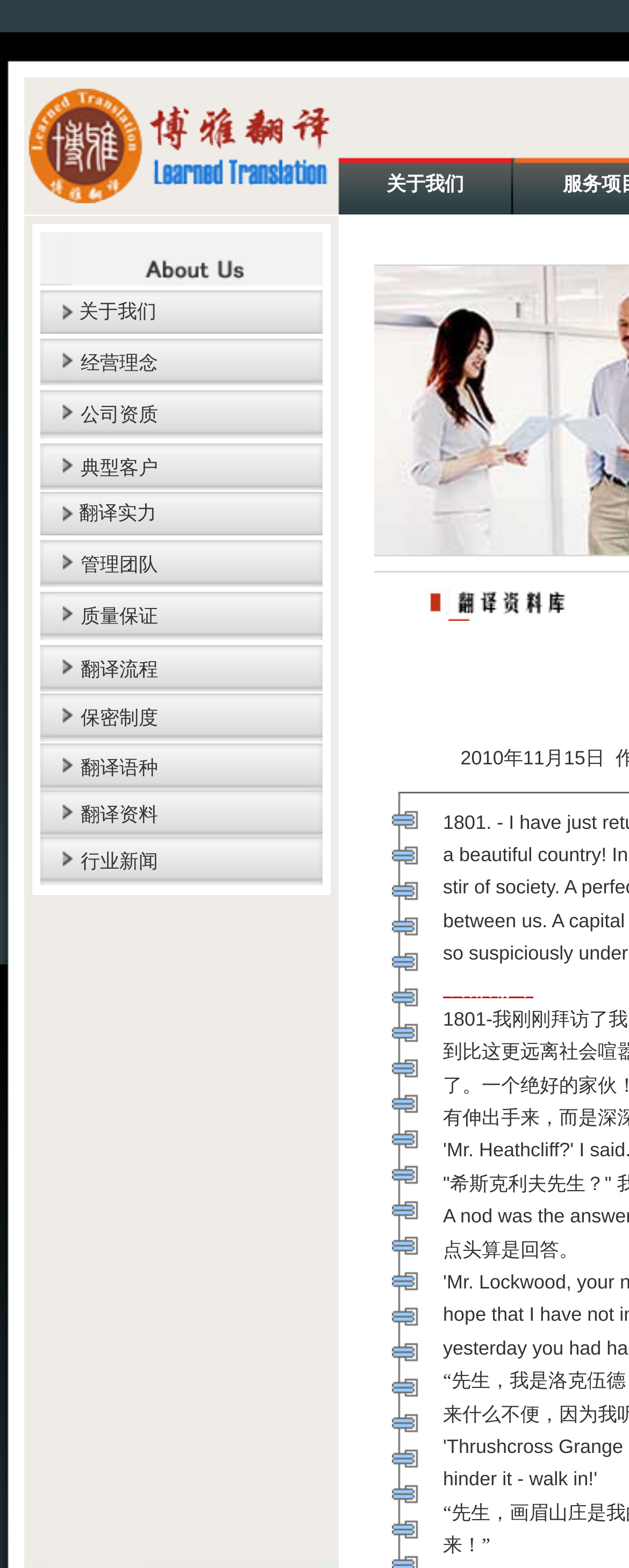Observe the image and answer the following question in detail: How many links are there under '关于我们'?

Under the '关于我们' section, there are 7 links which are '关于我们', '经营理念', '公司资质', '典型客户', '翻译实力', '管理团队', and '质量保证'.